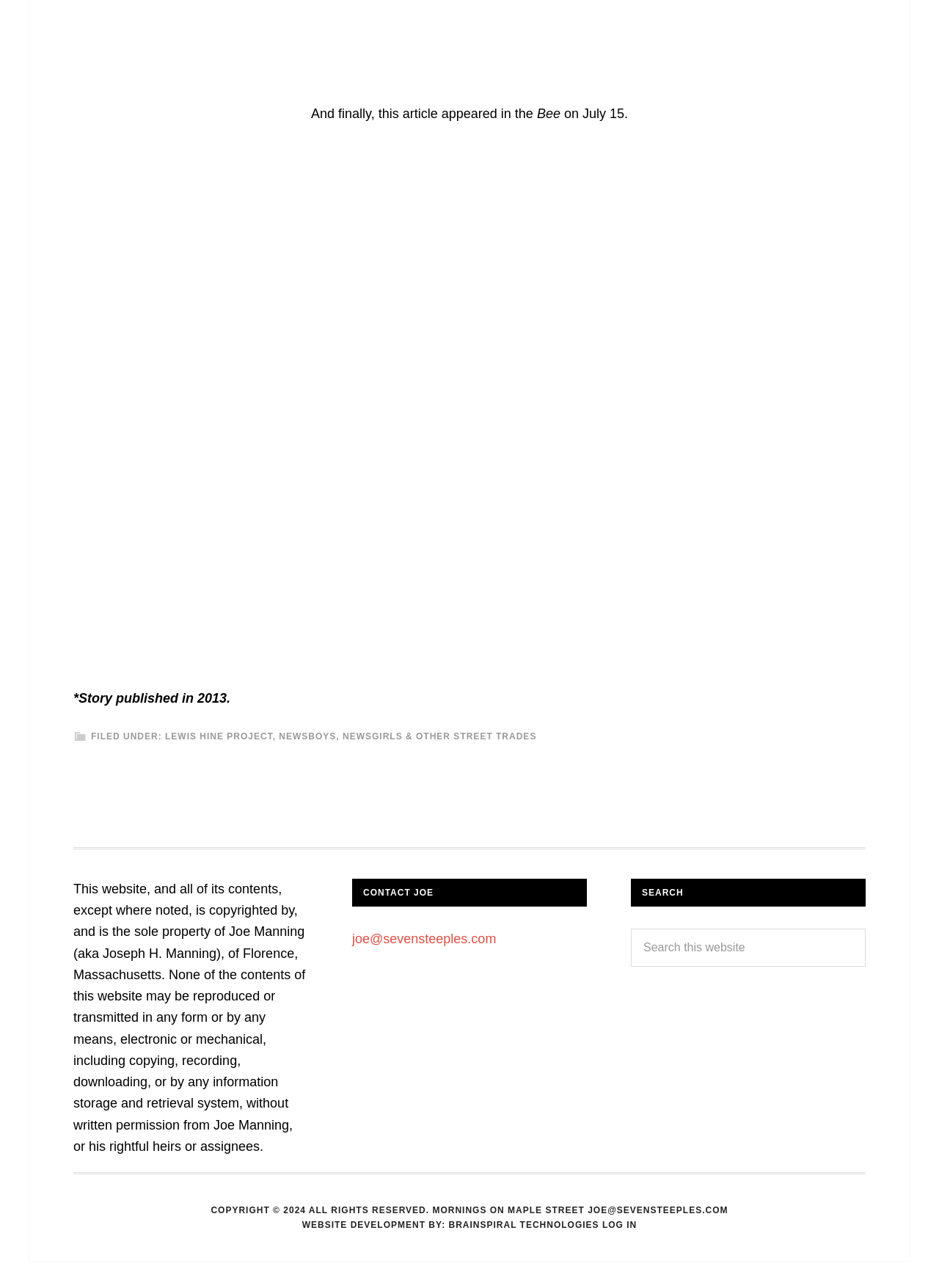What categories are listed in the footer?
Could you answer the question in a detailed manner, providing as much information as possible?

The categories are listed in the footer section, which is located at the bottom of the webpage, and they are 'LEWIS HINE PROJECT' and 'NEWSBOYS, NEWSGIRLS & OTHER STREET TRADES', which are links.